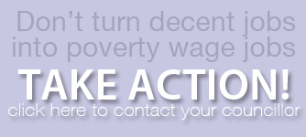Could you please study the image and provide a detailed answer to the question:
What is the purpose of the background text?

The background text subtly supports the main message, reinforcing the urgency of the issue at hand, which is the degradation of decent jobs into poverty wage jobs.